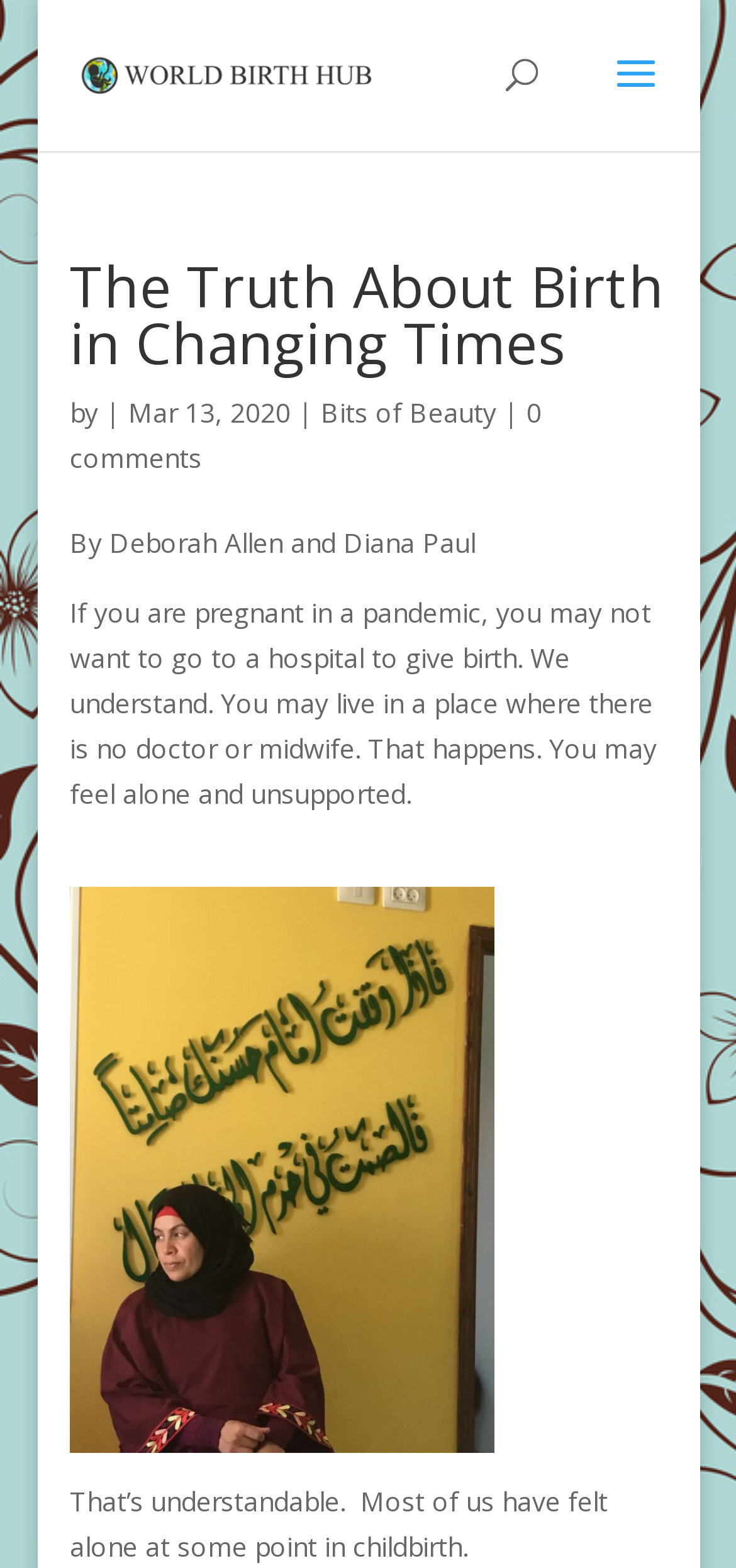Please find and report the primary heading text from the webpage.

The Truth About Birth in Changing Times